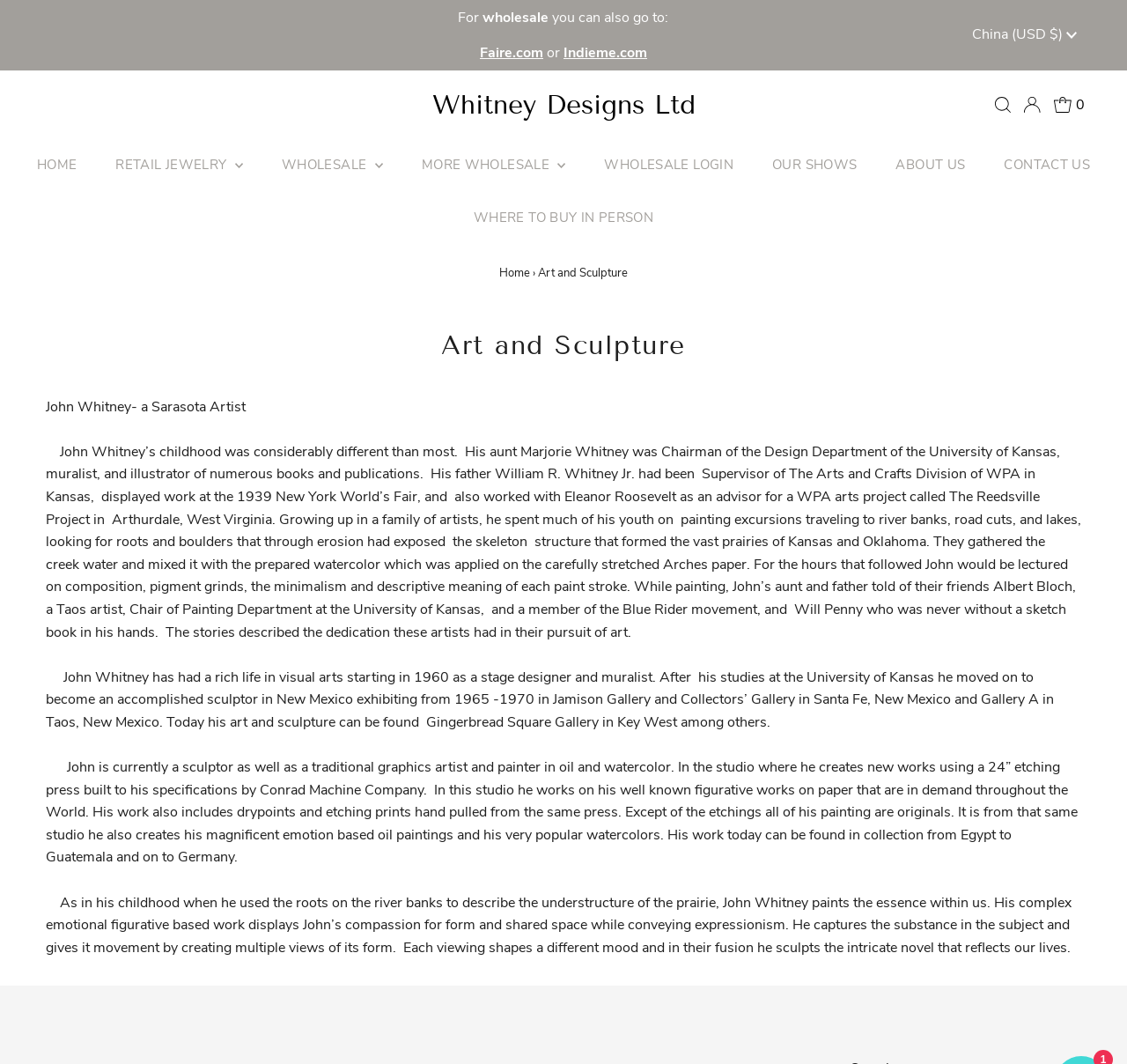Locate the bounding box coordinates of the clickable region to complete the following instruction: "Contact via apex@wooster.edu."

None